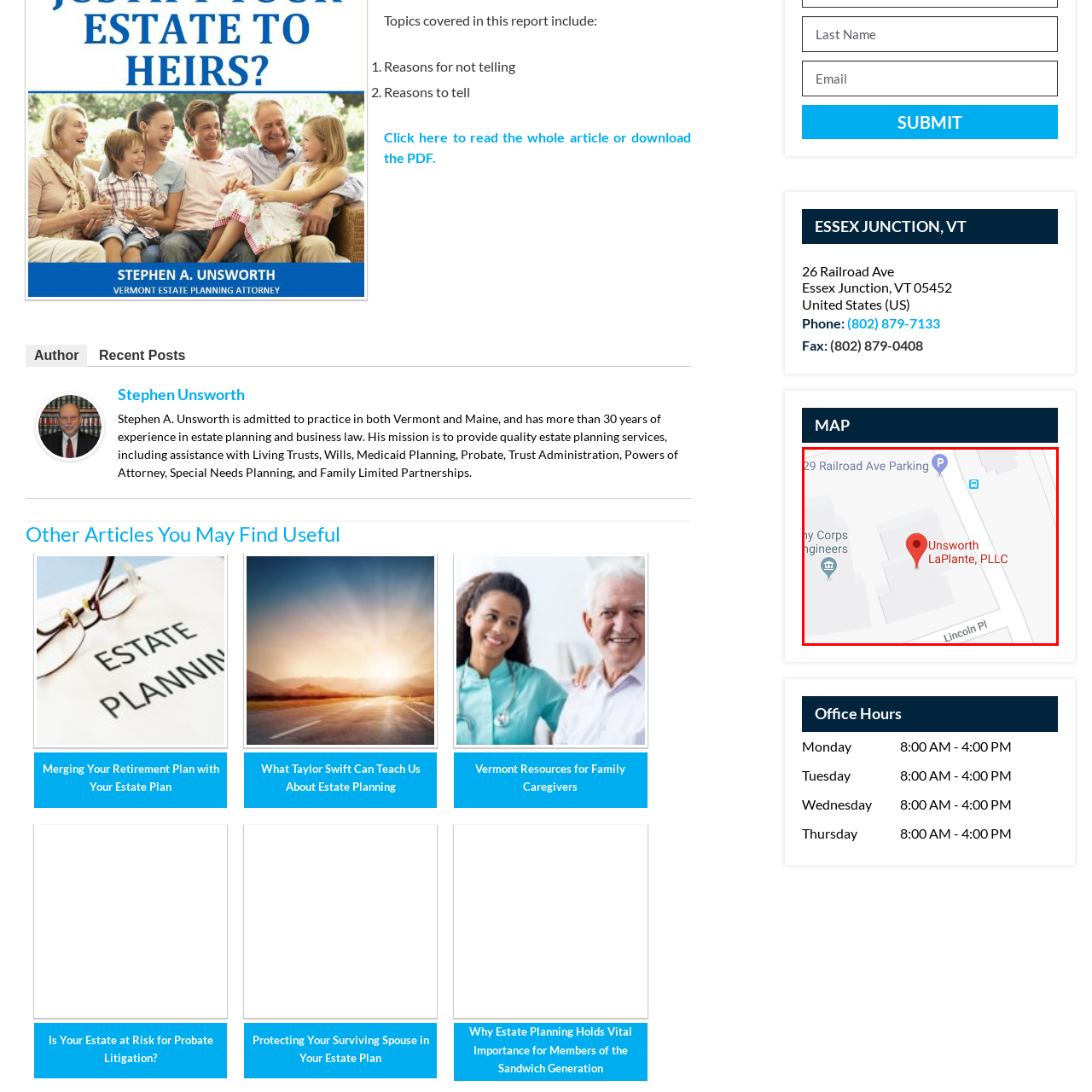Elaborate on the details of the image that is highlighted by the red boundary.

The image displays a map excerpt highlighting the location of "Unsworthy LaPlante, PLLC," situated on Railroad Avenue. The prominently marked red pin indicates the precise address of the firm, offering clear visibility against the lighter background of the surrounding structures. Nearby landmarks, such as other buildings and a parking area, contribute to the contextual understanding of the location. This visual serves as a navigation aid for clients and visitors seeking to locate the law office easily.